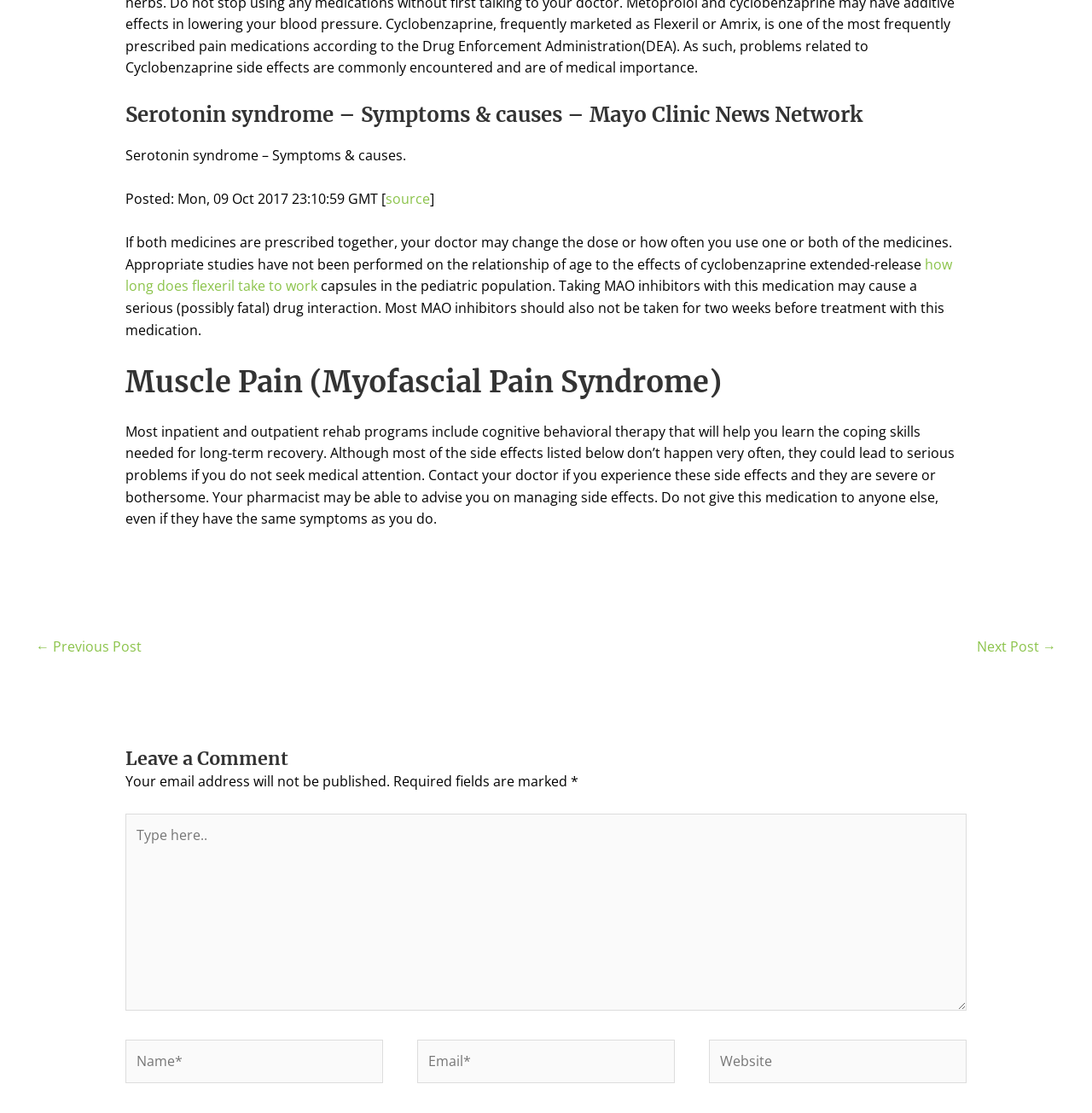Provide a brief response in the form of a single word or phrase:
What is the topic of the article?

Serotonin syndrome